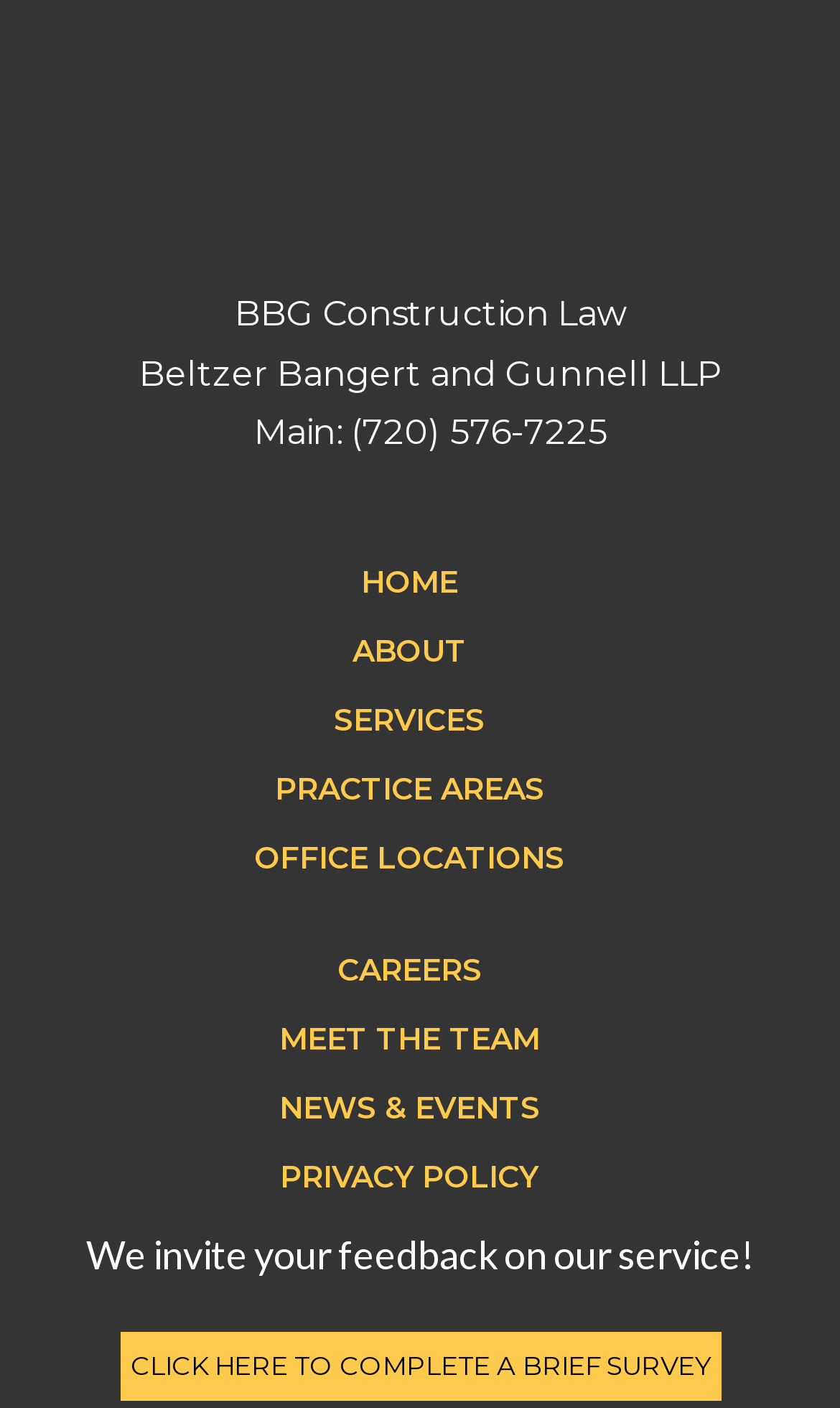Specify the bounding box coordinates of the area to click in order to follow the given instruction: "learn about the company."

[0.419, 0.438, 0.555, 0.487]